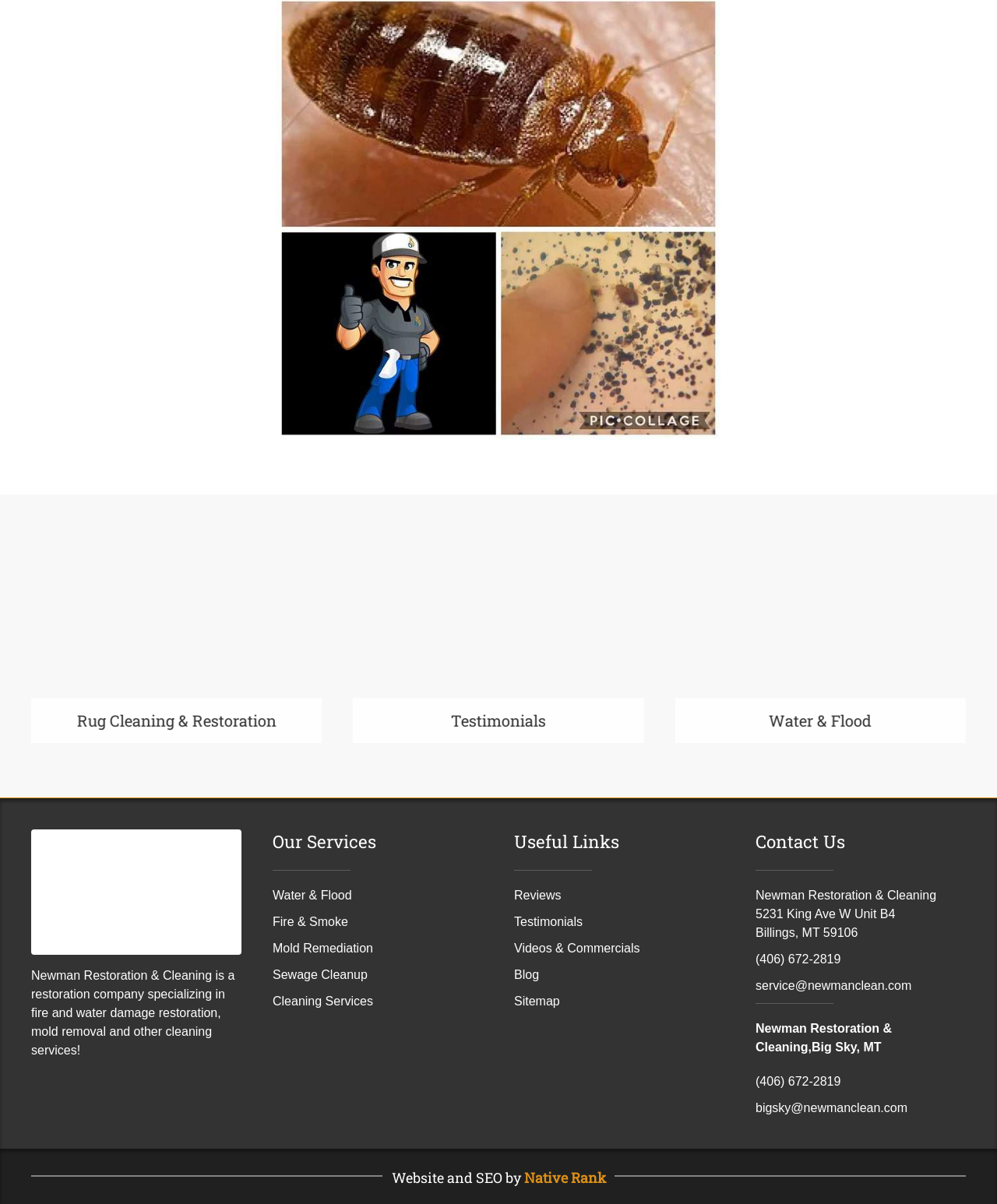Please find the bounding box coordinates of the element that must be clicked to perform the given instruction: "Learn about Water & Flood services". The coordinates should be four float numbers from 0 to 1, i.e., [left, top, right, bottom].

[0.689, 0.589, 0.957, 0.608]